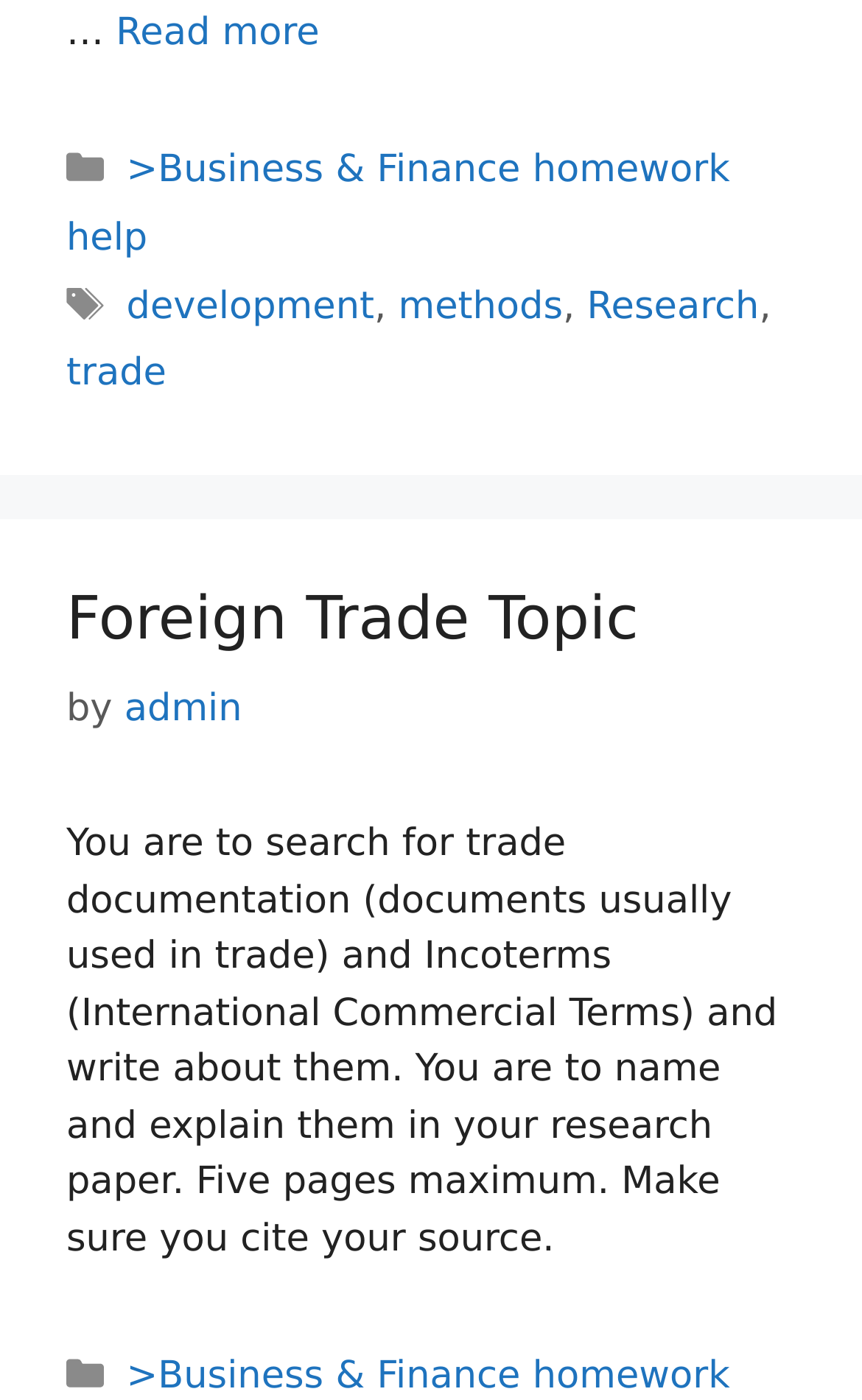Please give the bounding box coordinates of the area that should be clicked to fulfill the following instruction: "View admin's profile". The coordinates should be in the format of four float numbers from 0 to 1, i.e., [left, top, right, bottom].

[0.144, 0.49, 0.281, 0.522]